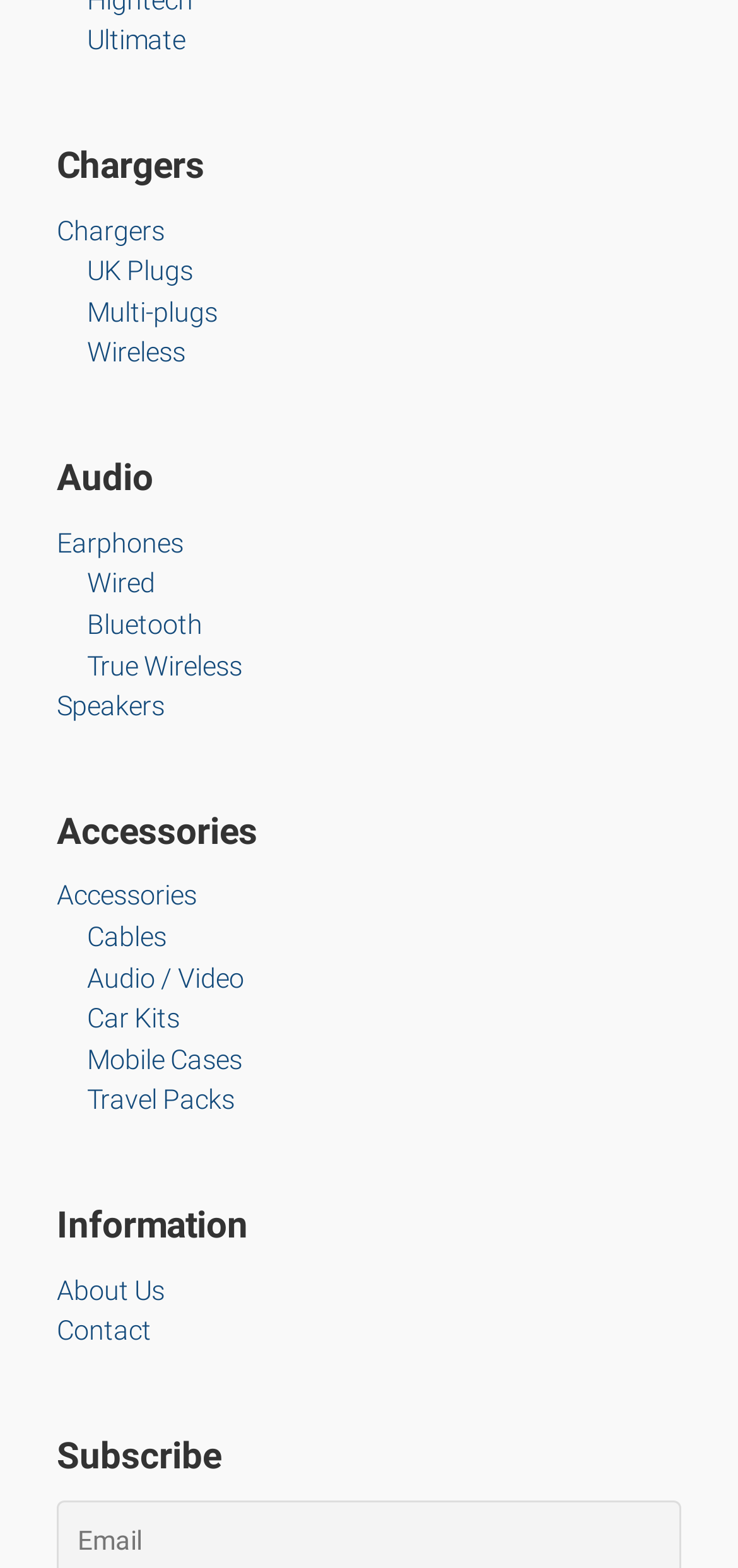Determine the bounding box coordinates for the element that should be clicked to follow this instruction: "Check the 'Speakers' options". The coordinates should be given as four float numbers between 0 and 1, in the format [left, top, right, bottom].

[0.077, 0.438, 0.223, 0.464]